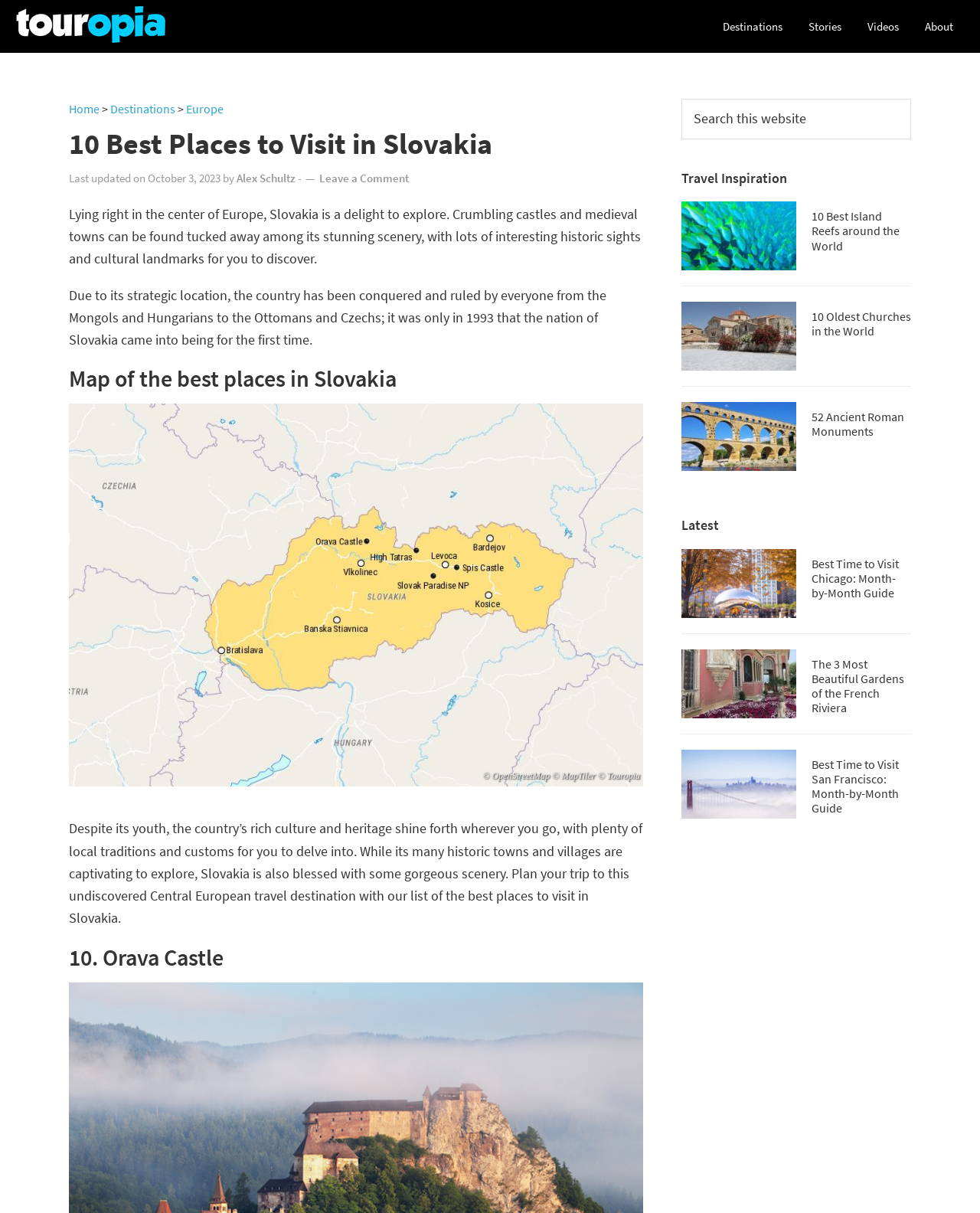Who is the author of the article?
Provide a well-explained and detailed answer to the question.

The author of the article can be found by reading the text 'Last updated on October 3, 2023 by Alex Schultz', which is located below the heading '10 Best Places to Visit in Slovakia'.